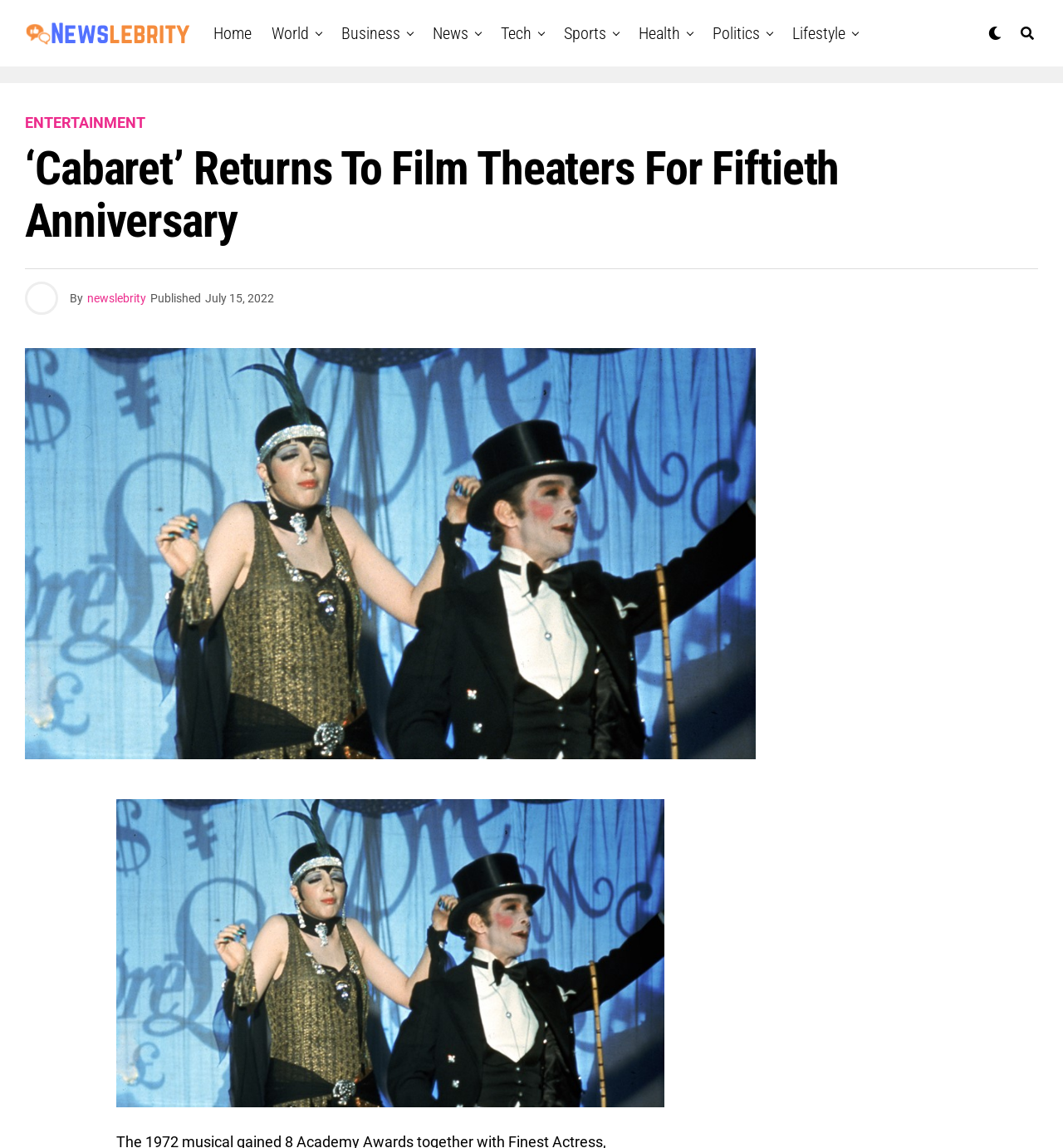Identify the bounding box for the given UI element using the description provided. Coordinates should be in the format (top-left x, top-left y, bottom-right x, bottom-right y) and must be between 0 and 1. Here is the description: Politics

[0.662, 0.0, 0.723, 0.058]